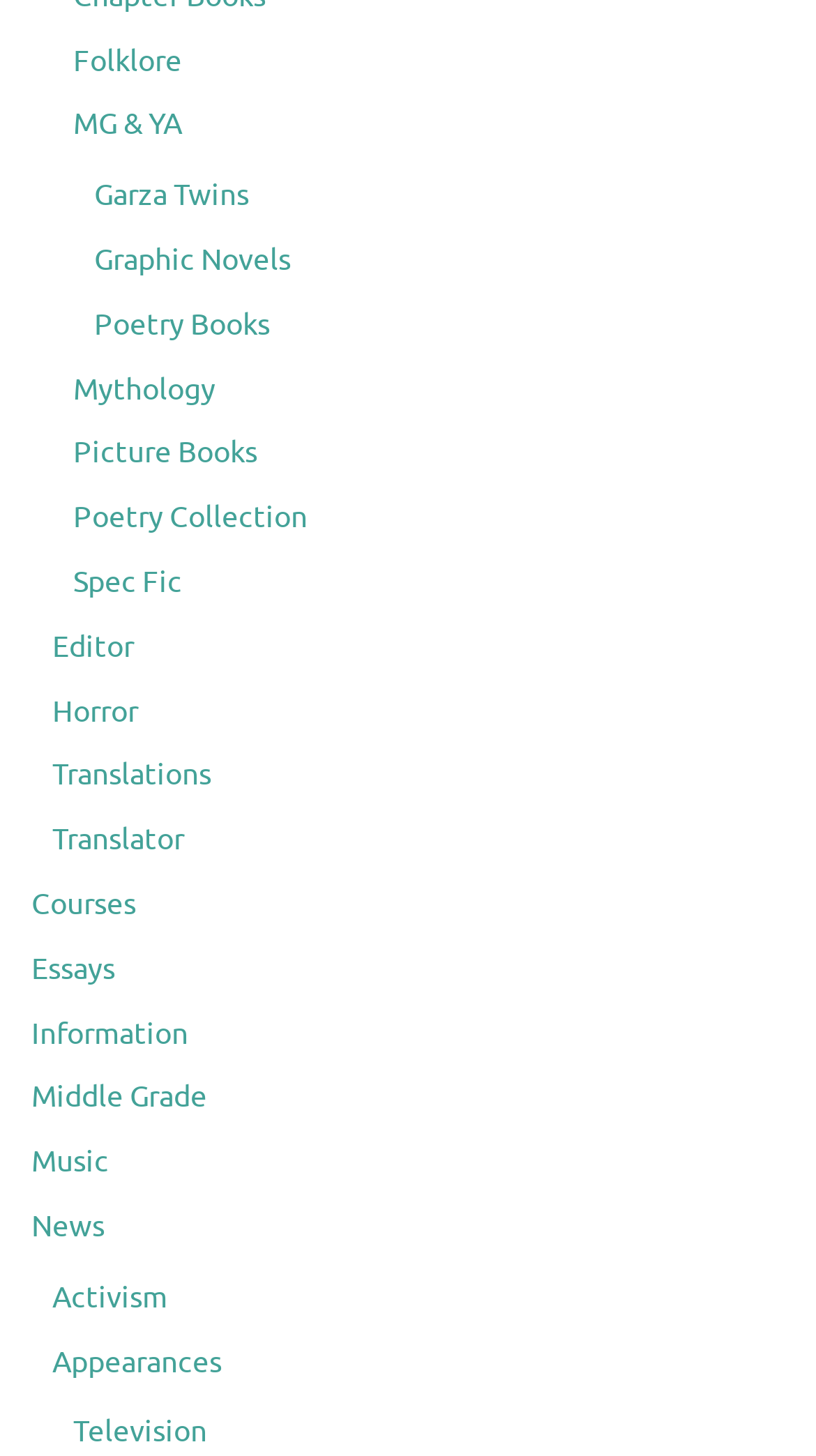Locate the bounding box of the user interface element based on this description: "MG & YA".

[0.09, 0.074, 0.223, 0.1]